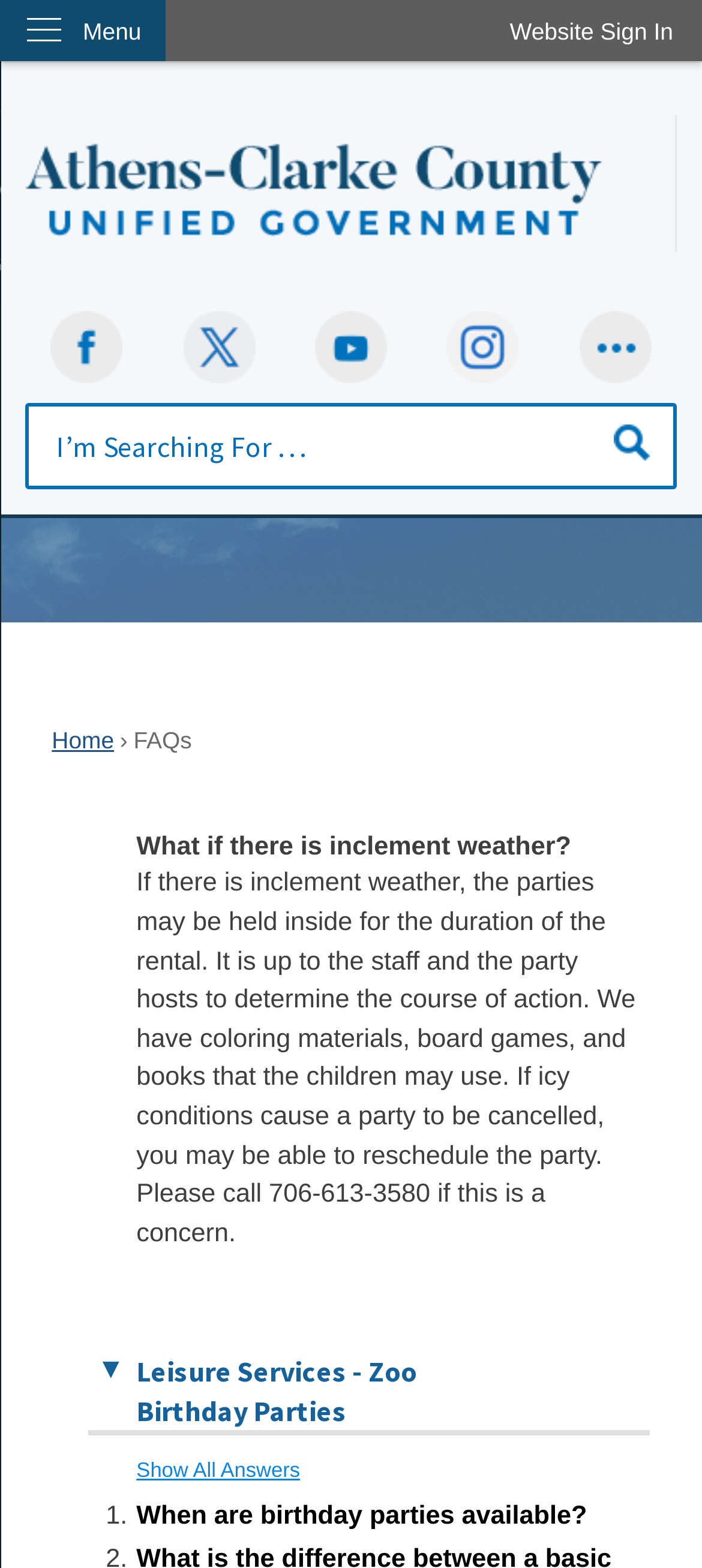Could you determine the bounding box coordinates of the clickable element to complete the instruction: "Click to go to home page"? Provide the coordinates as four float numbers between 0 and 1, i.e., [left, top, right, bottom].

[0.037, 0.073, 0.963, 0.161]